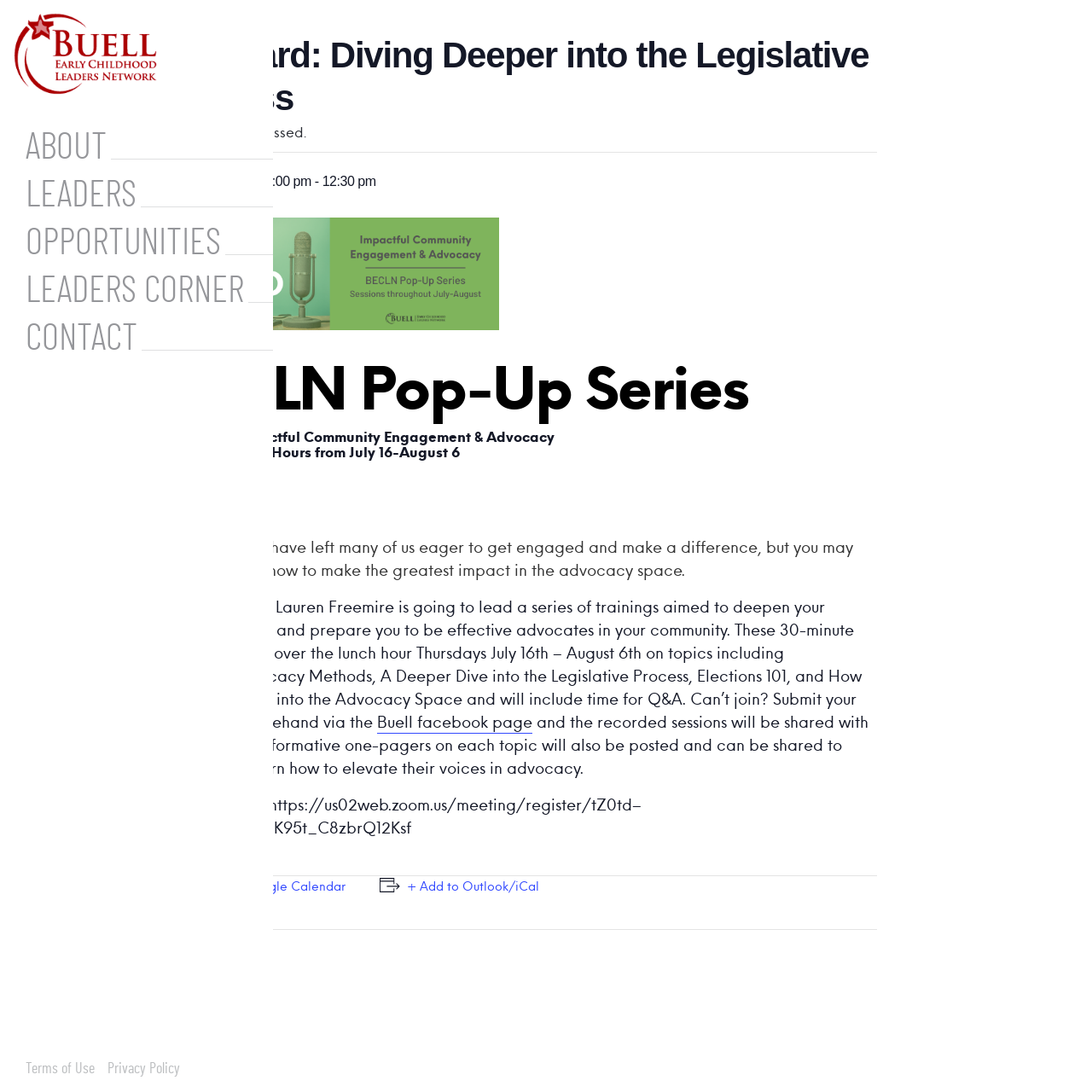Answer the question below in one word or phrase:
What is the name of the event series?

BECLN Pop-Up Series